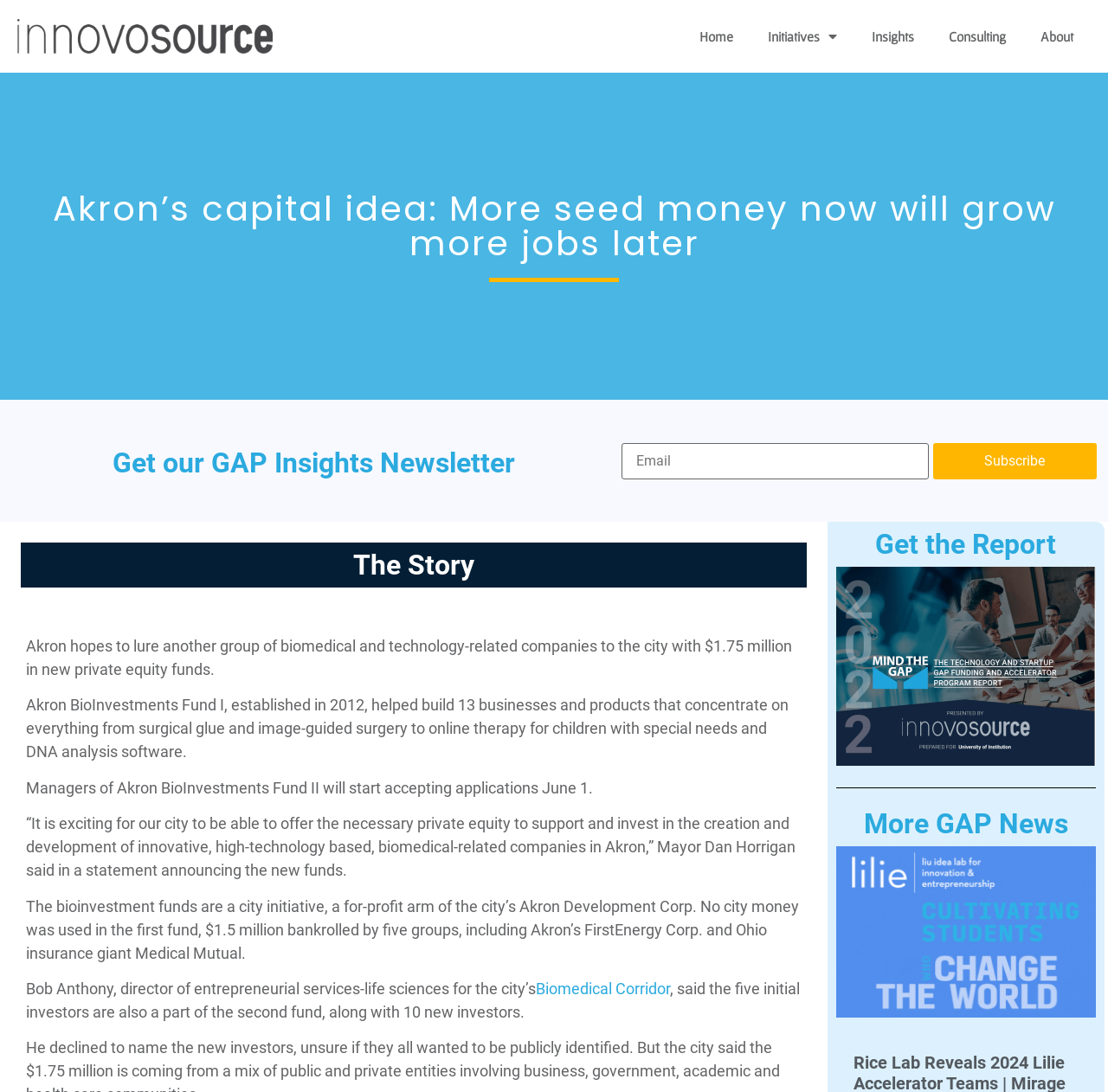Please identify the bounding box coordinates of the area I need to click to accomplish the following instruction: "Get the Report".

[0.754, 0.486, 0.989, 0.511]